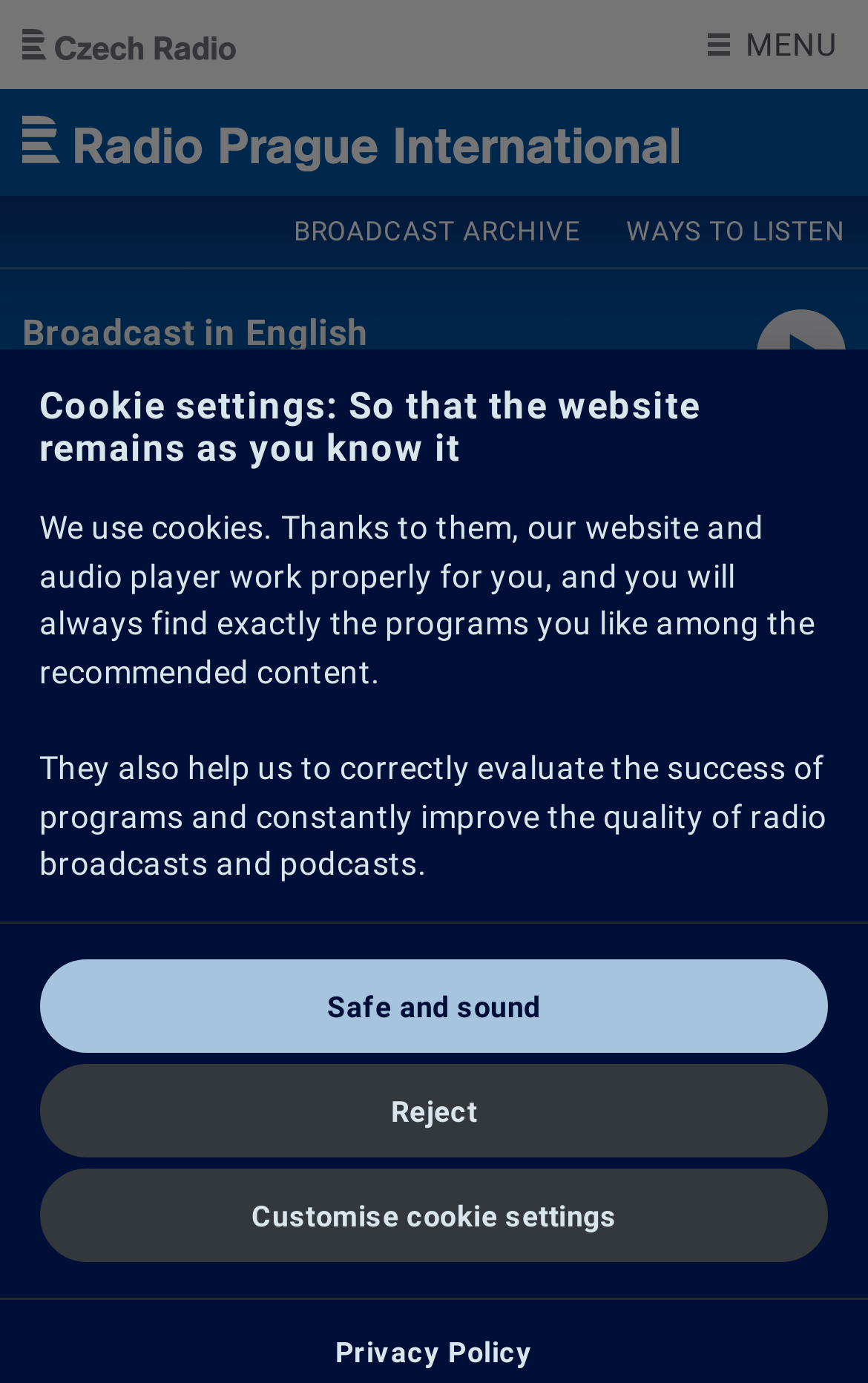Identify and provide the main heading of the webpage.

Carp production in Czechia lower than expected this season, but prices to remain the same